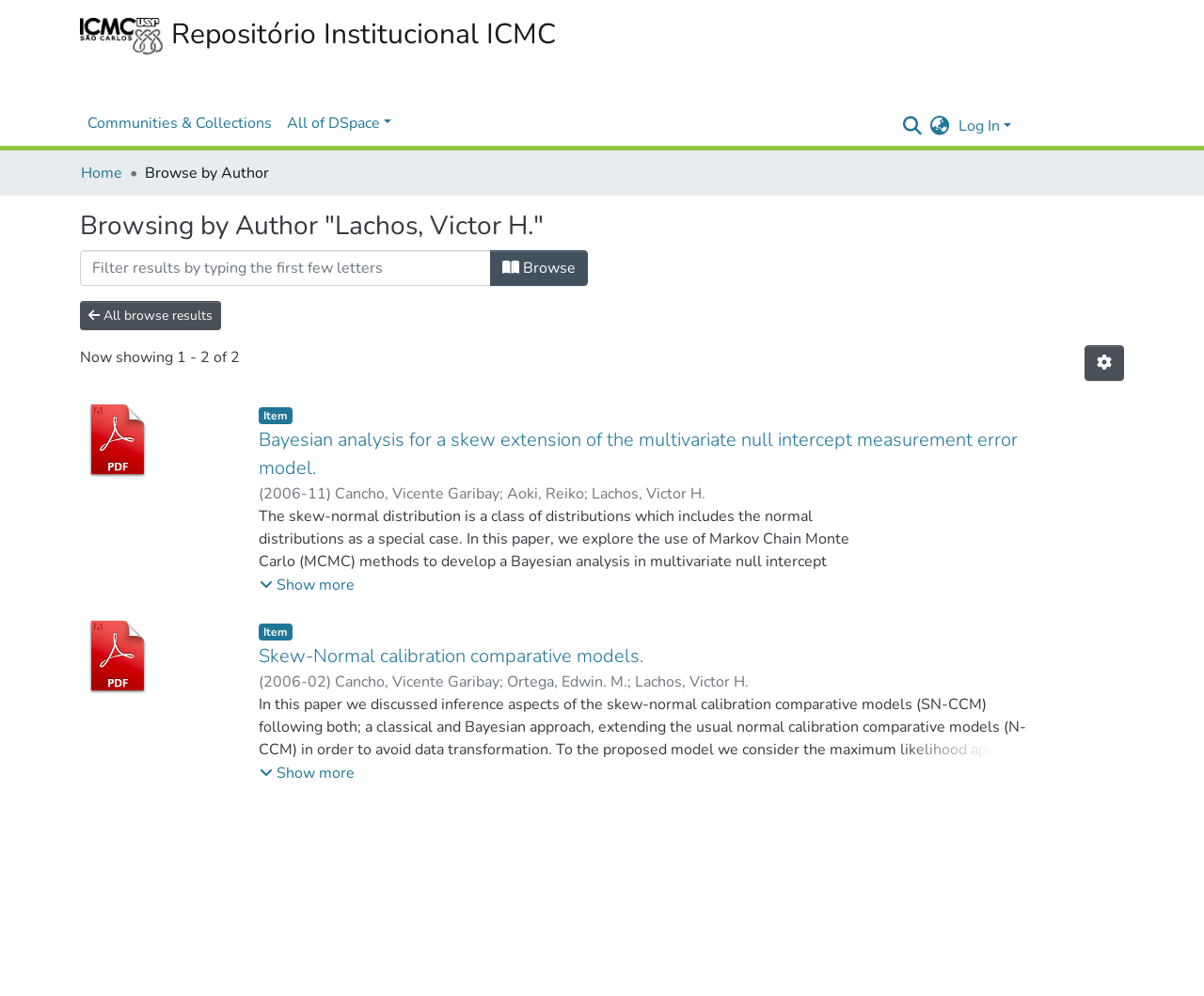Please specify the bounding box coordinates of the region to click in order to perform the following instruction: "Log in to the system".

[0.793, 0.117, 0.843, 0.137]